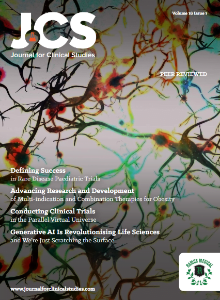Respond to the following question with a brief word or phrase:
What is mentioned at the bottom of the cover?

Journal's website